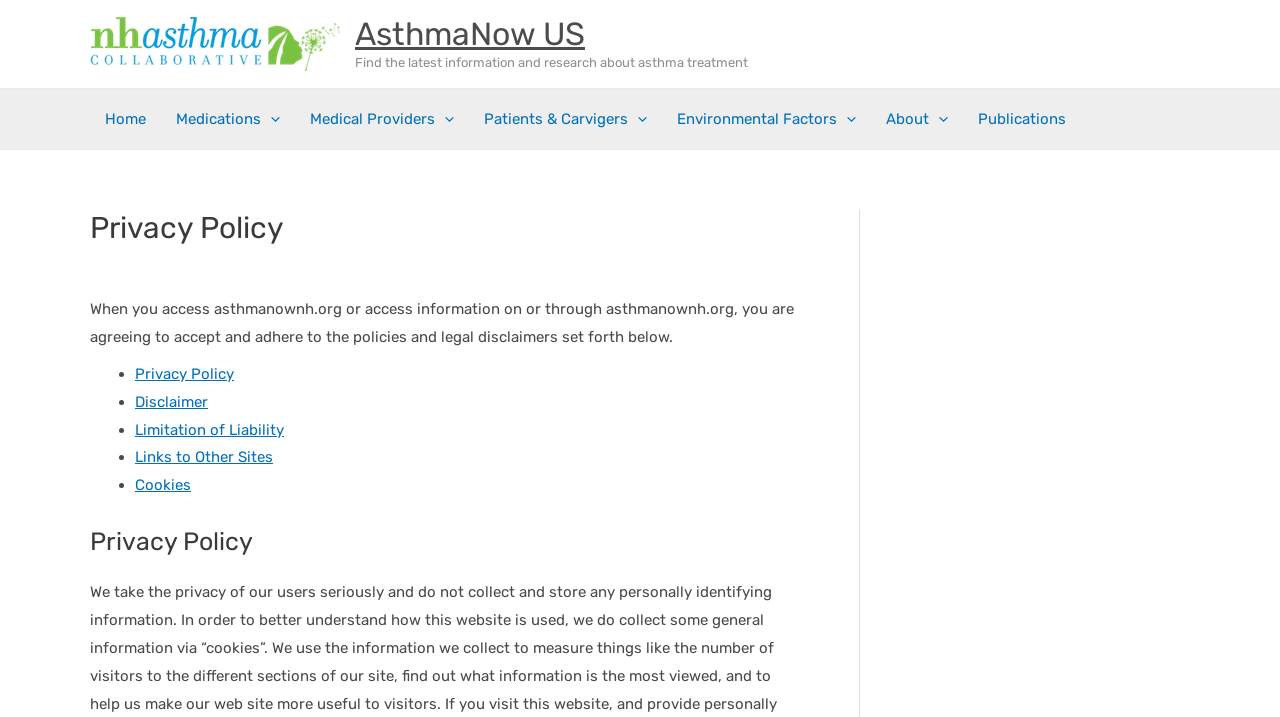Find the bounding box coordinates for the area that should be clicked to accomplish the instruction: "Go to Home page".

[0.07, 0.124, 0.126, 0.208]